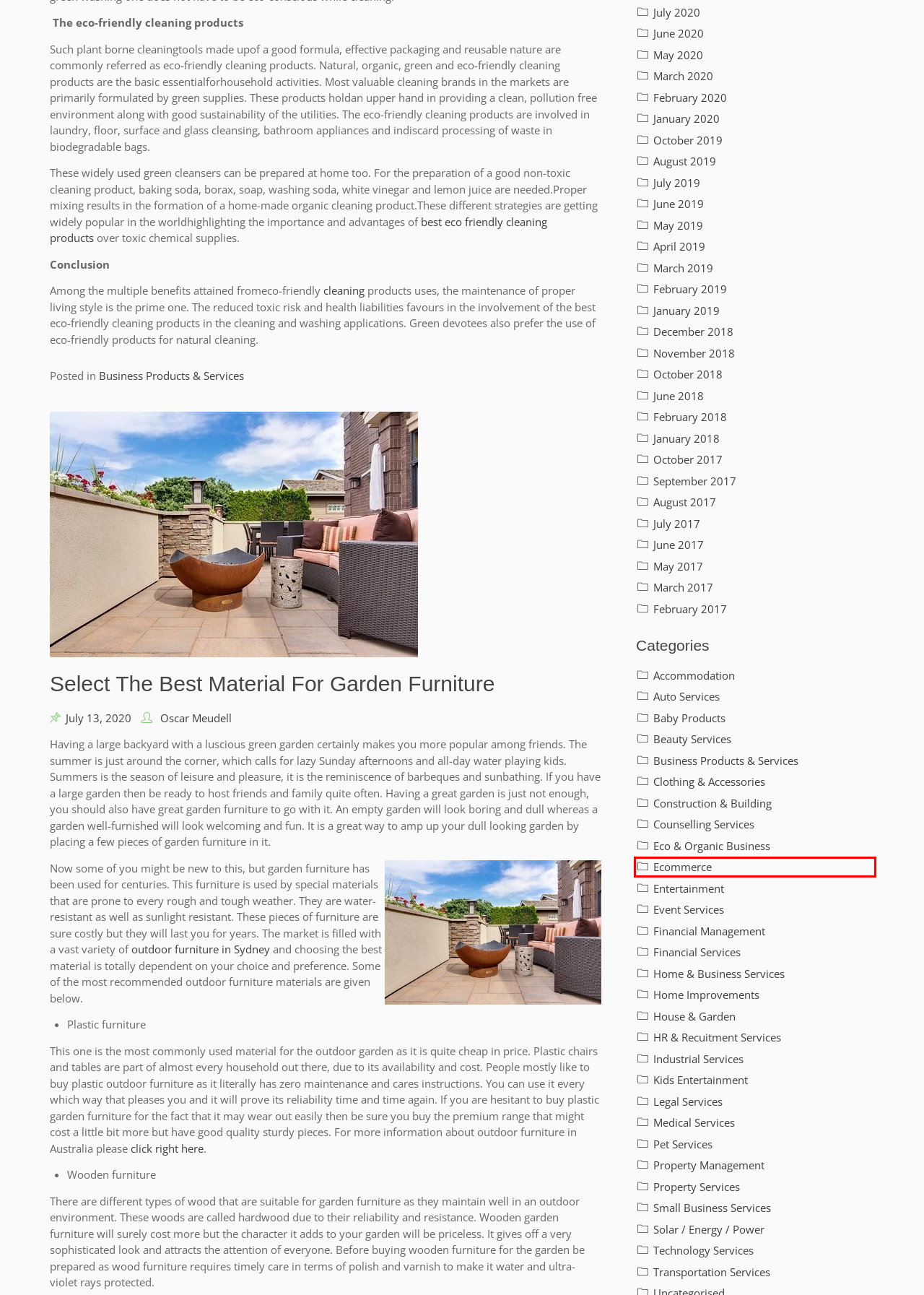Given a screenshot of a webpage featuring a red bounding box, identify the best matching webpage description for the new page after the element within the red box is clicked. Here are the options:
A. September 2017 – Urban Learning Center
B. Property Services – Urban Learning Center
C. March 2020 – Urban Learning Center
D. February 2017 – Urban Learning Center
E. Eco & Organic Business – Urban Learning Center
F. Ecommerce – Urban Learning Center
G. Financial Services – Urban Learning Center
H. Industrial Services – Urban Learning Center

F